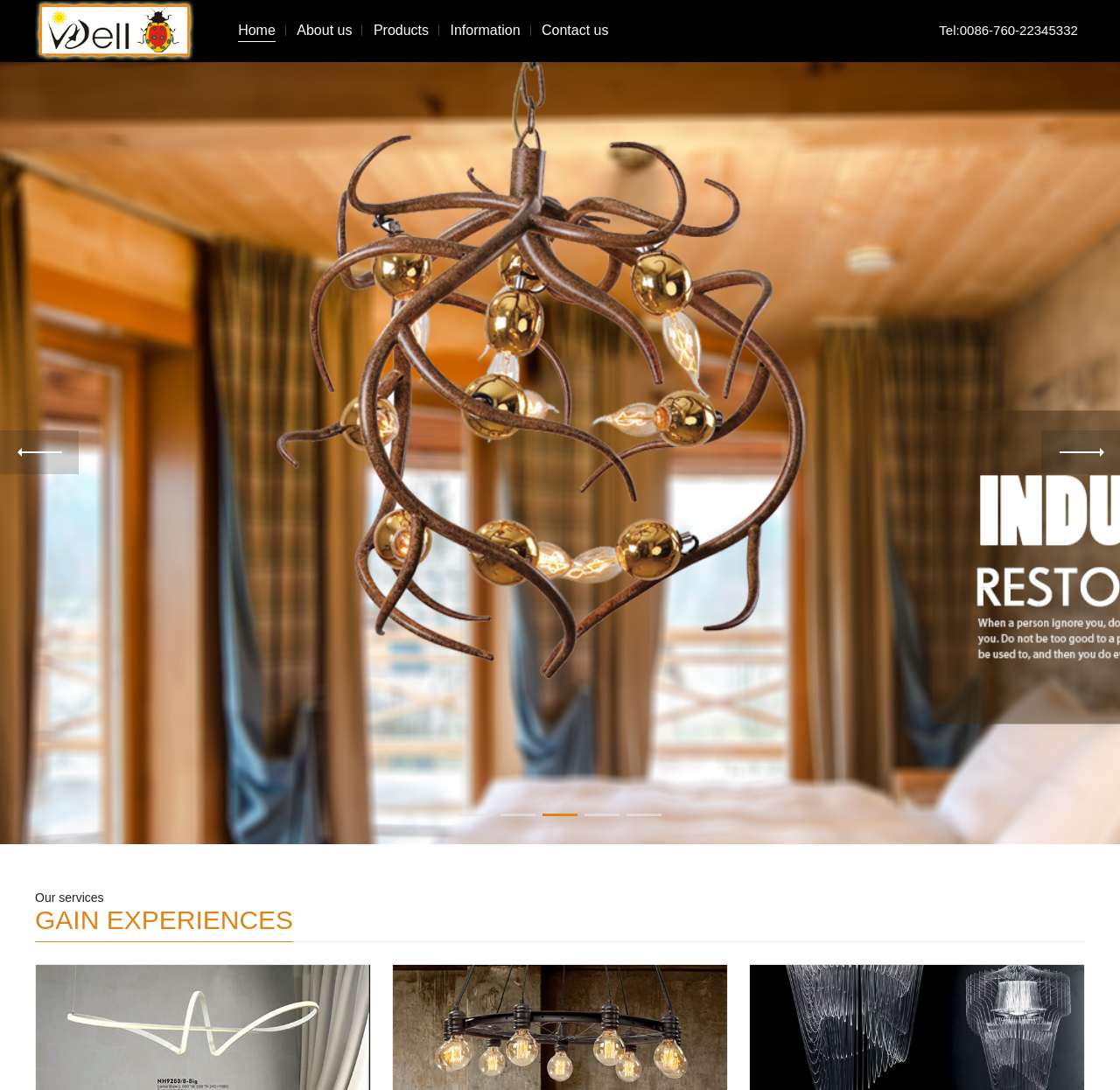What is the company's phone number?
Using the details shown in the screenshot, provide a comprehensive answer to the question.

I found the phone number by looking at the bottom of the webpage, where it says 'Tel:0086-760-22345332'.